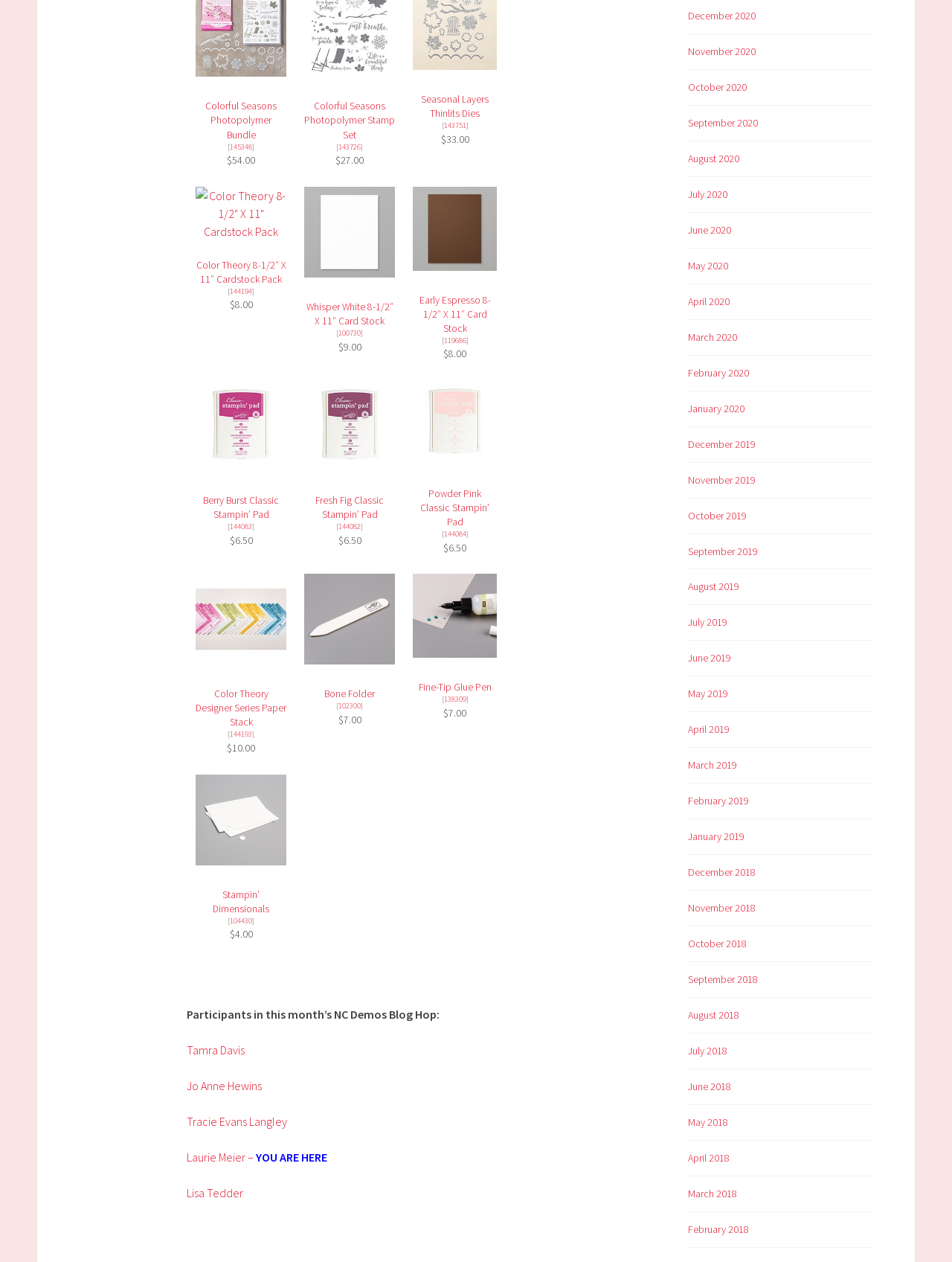What is the price of Fresh Fig Classic Stampin' Pad?
Please provide a detailed answer to the question.

The price of Fresh Fig Classic Stampin' Pad can be found in the link element with the text 'Fresh Fig Classic Stampin’ Pad' and the StaticText element with the text '$6.50'.